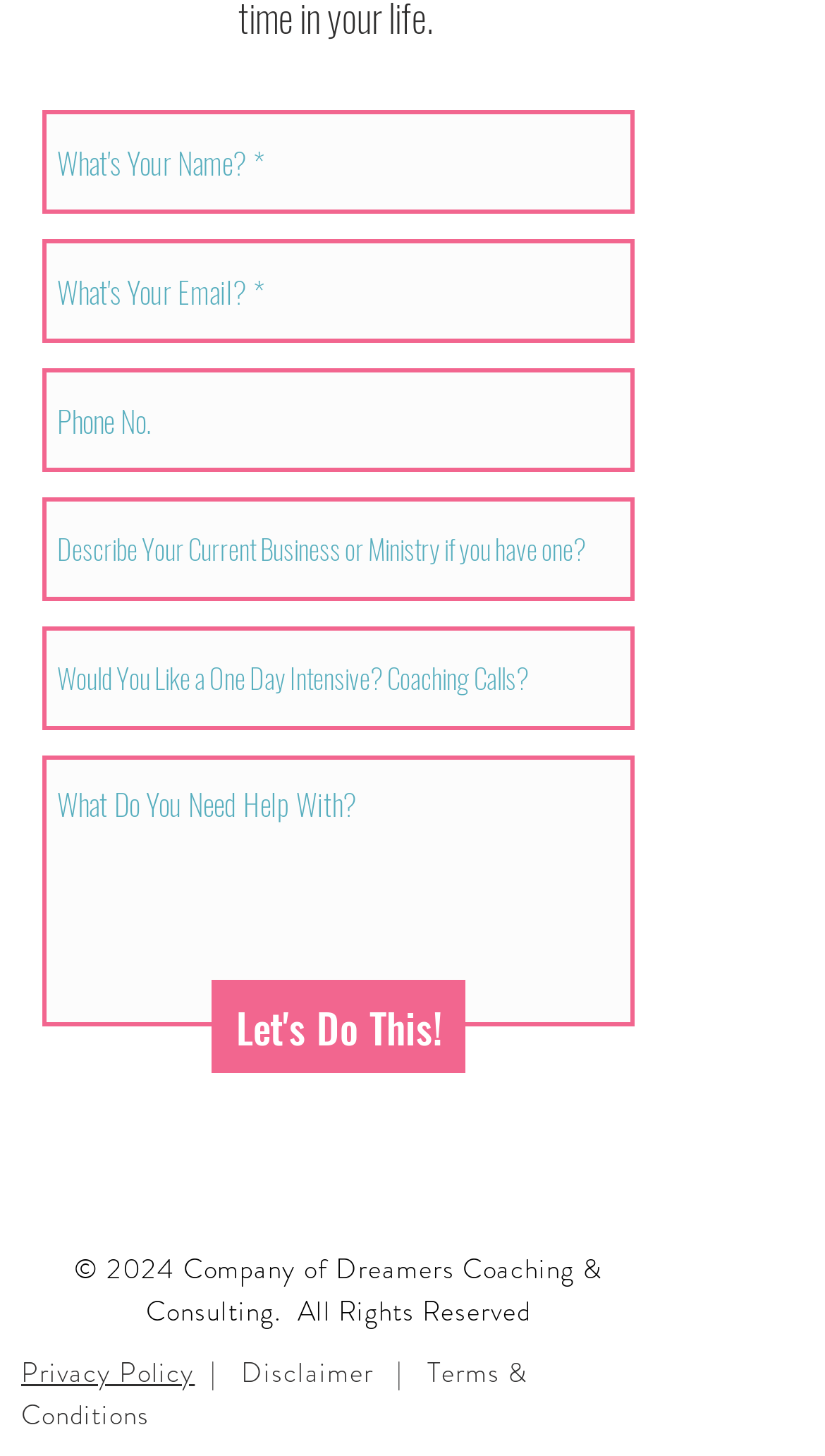What are the three links present at the bottom of the webpage?
Please answer using one word or phrase, based on the screenshot.

Privacy Policy, Disclaimer, Terms & Conditions